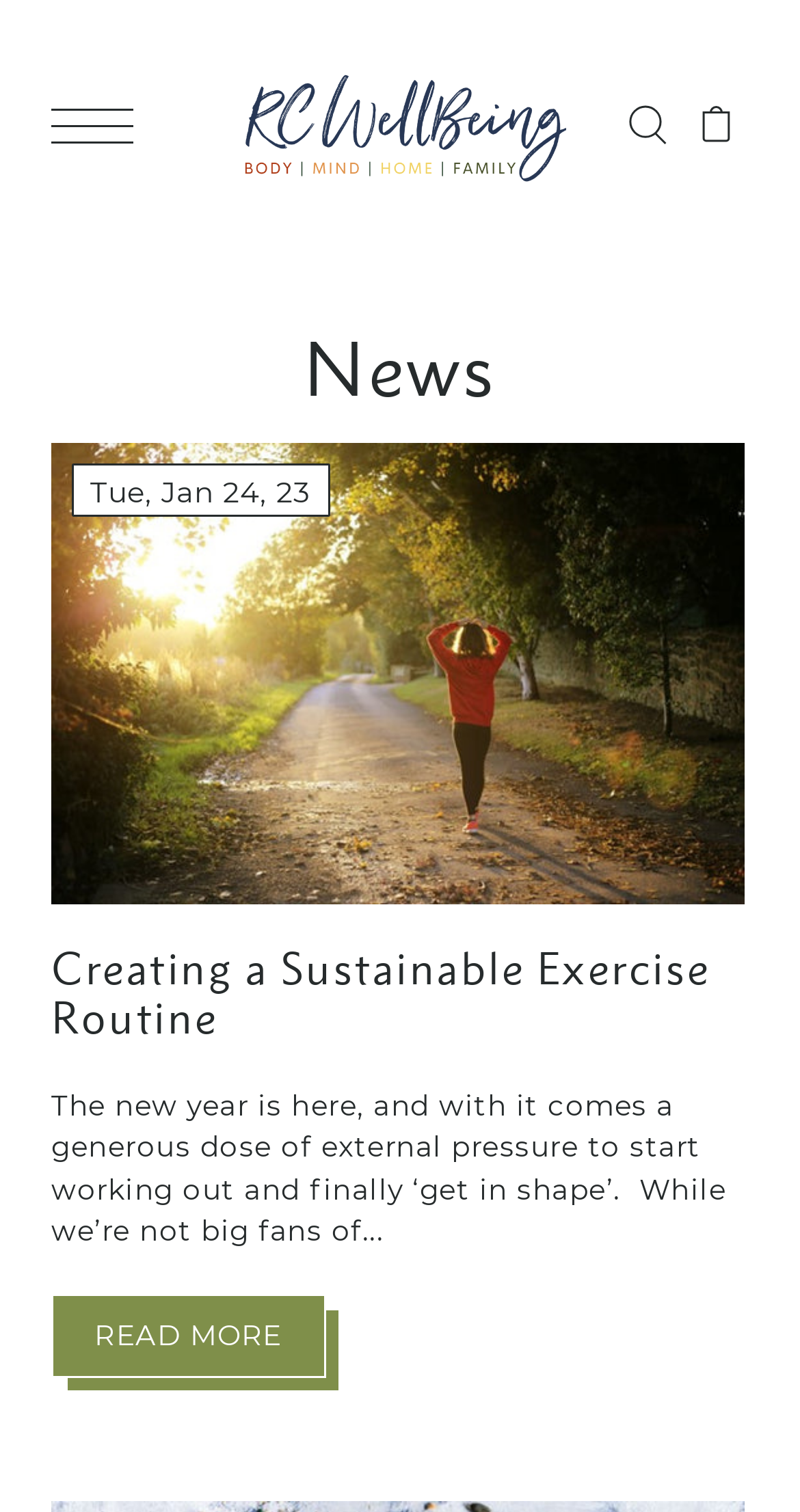Determine the bounding box of the UI component based on this description: "Read More". The bounding box coordinates should be four float values between 0 and 1, i.e., [left, top, right, bottom].

[0.064, 0.856, 0.406, 0.911]